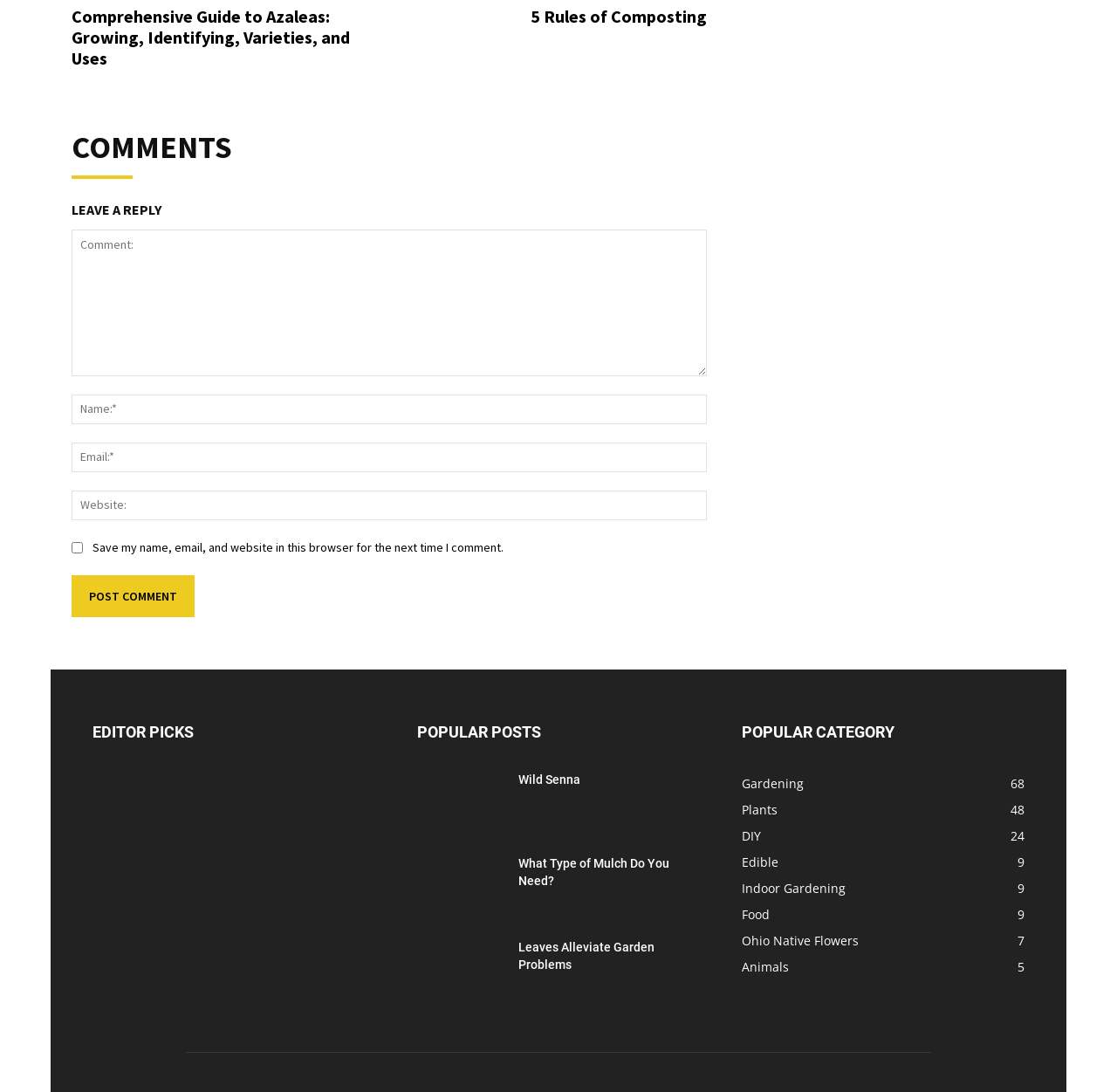Locate the UI element that matches the description title="Wild Senna" in the webpage screenshot. Return the bounding box coordinates in the format (top-left x, top-left y, bottom-right x, bottom-right y), with values ranging from 0 to 1.

[0.373, 0.706, 0.452, 0.762]